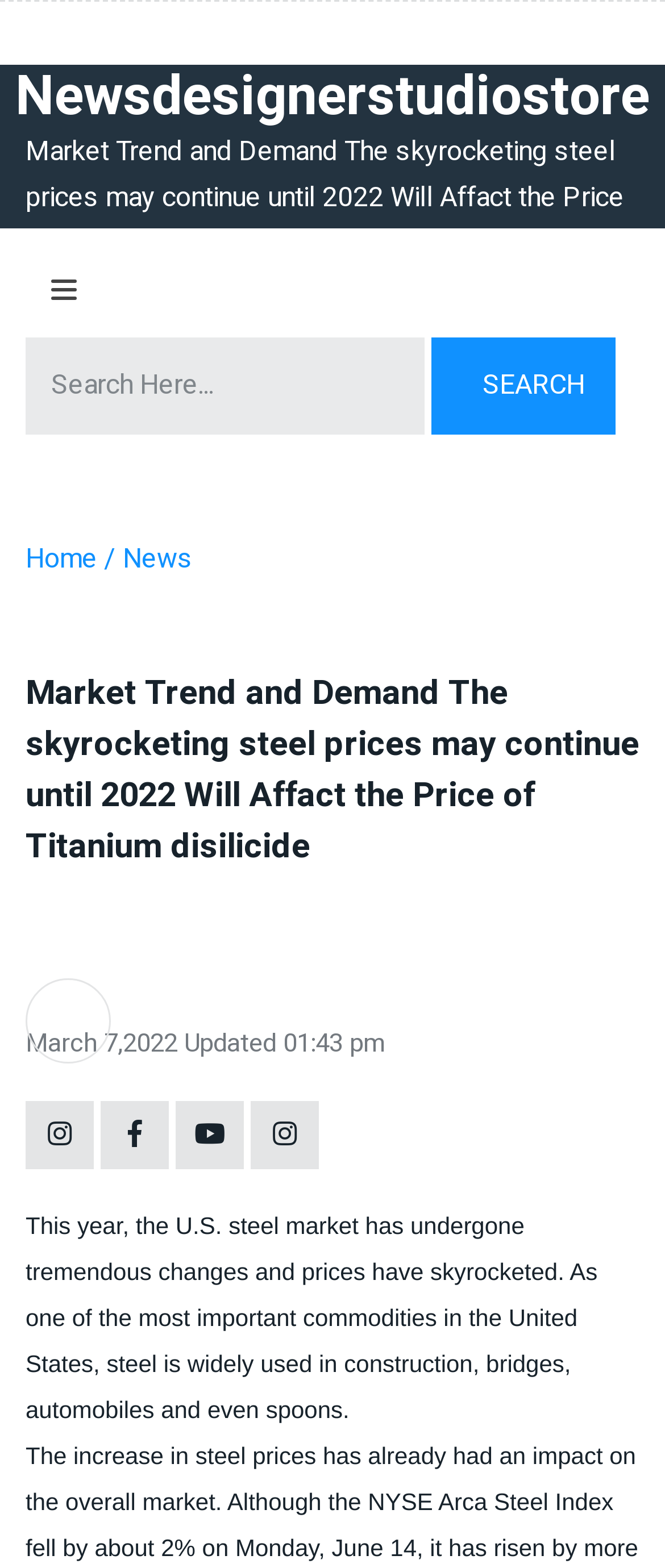Can you look at the image and give a comprehensive answer to the question:
How many social media links are there?

I counted the number of social media links by looking at the links with icons '', '', '', and '' which are commonly used in social media platforms.